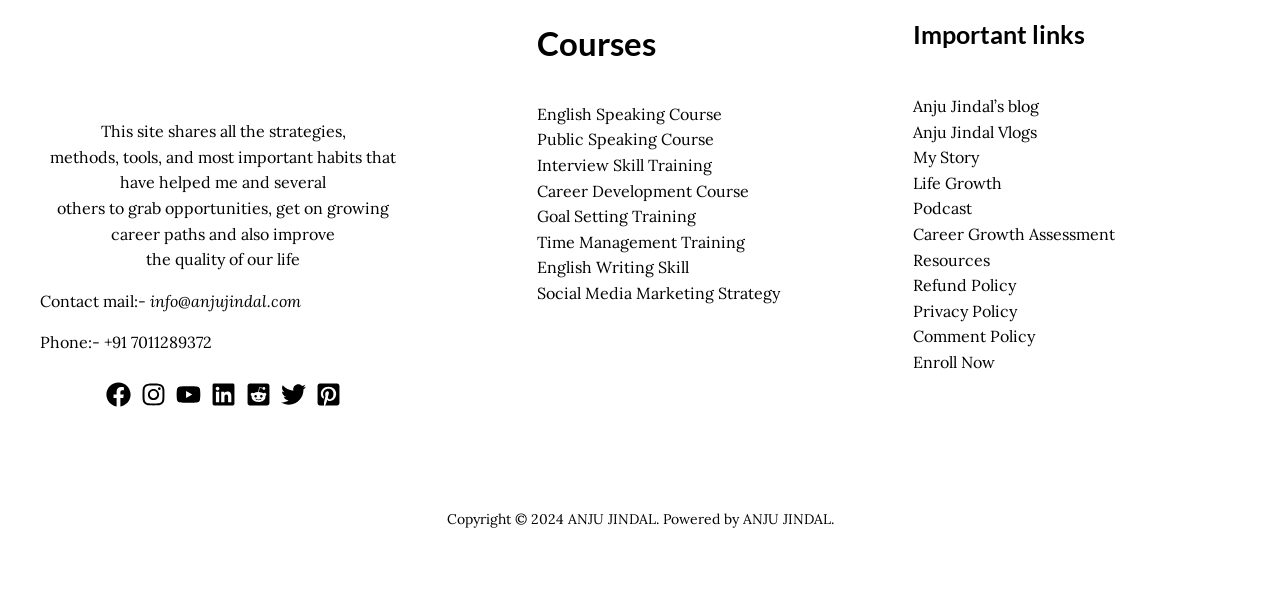Could you highlight the region that needs to be clicked to execute the instruction: "Enroll Now"?

[0.714, 0.58, 0.778, 0.613]